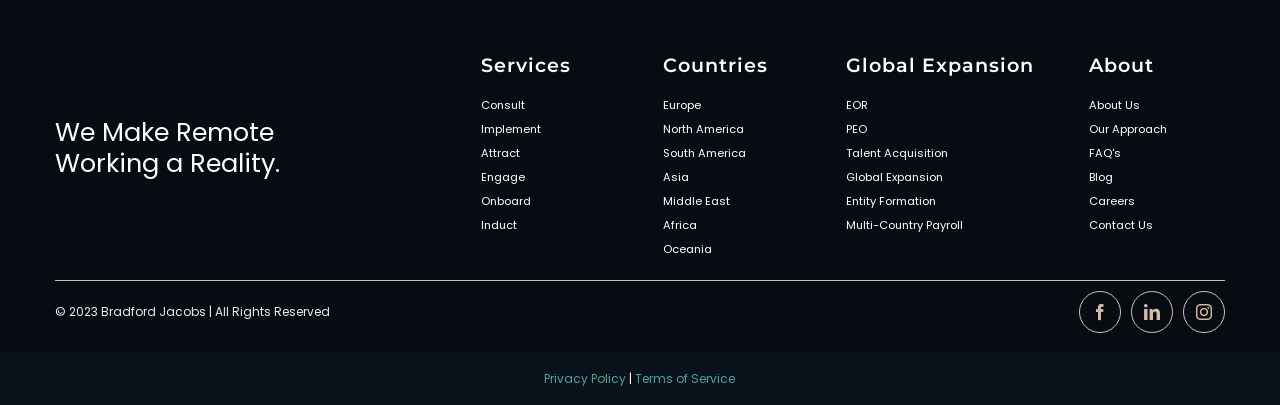Determine the bounding box coordinates of the area to click in order to meet this instruction: "Call +62 (21) 29183111".

None